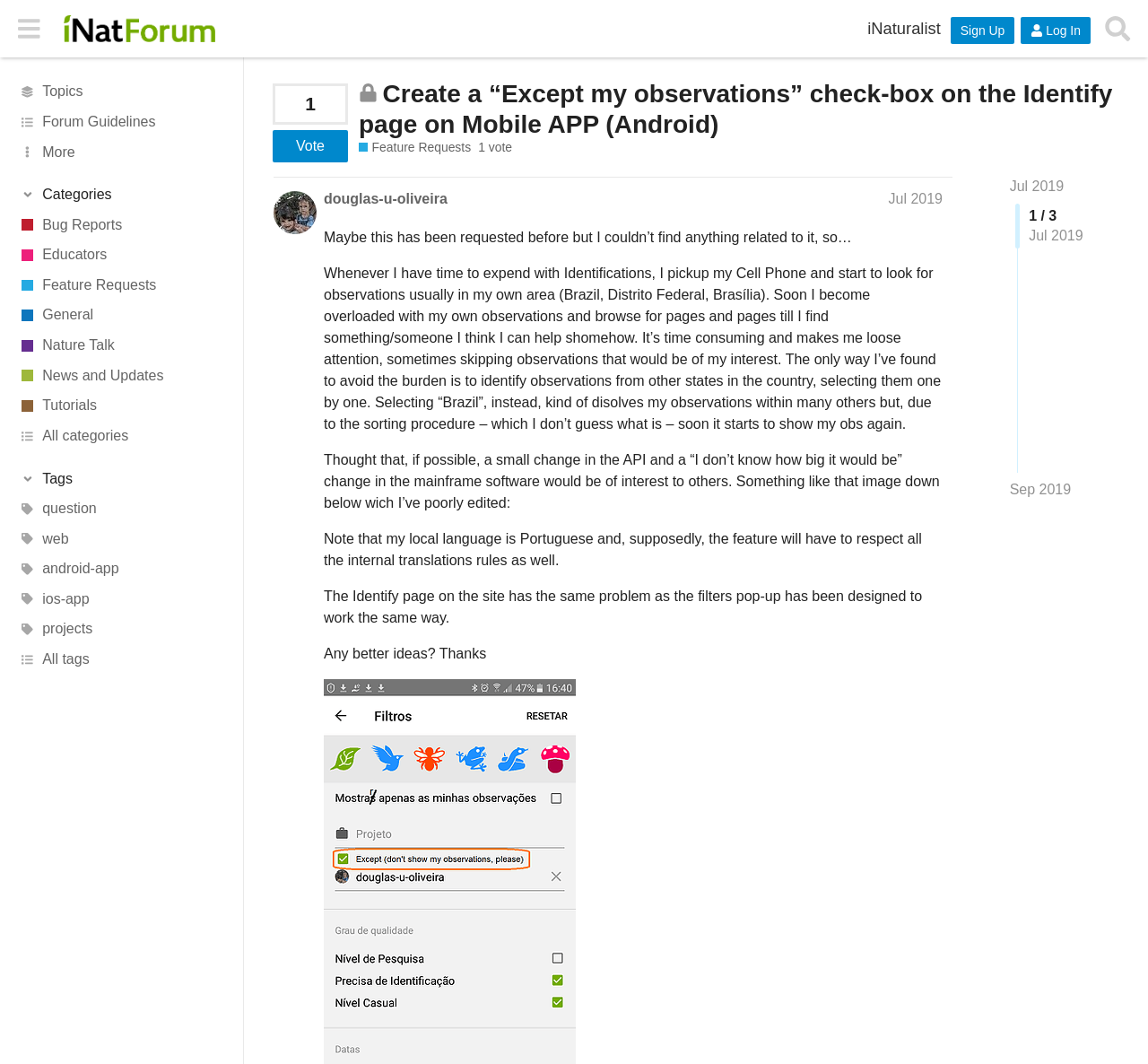Examine the image and give a thorough answer to the following question:
What is the language of the user who started this topic?

The language of the user who started this topic is Portuguese, as mentioned in the text on the webpage, which notes that the feature would need to respect internal translation rules.